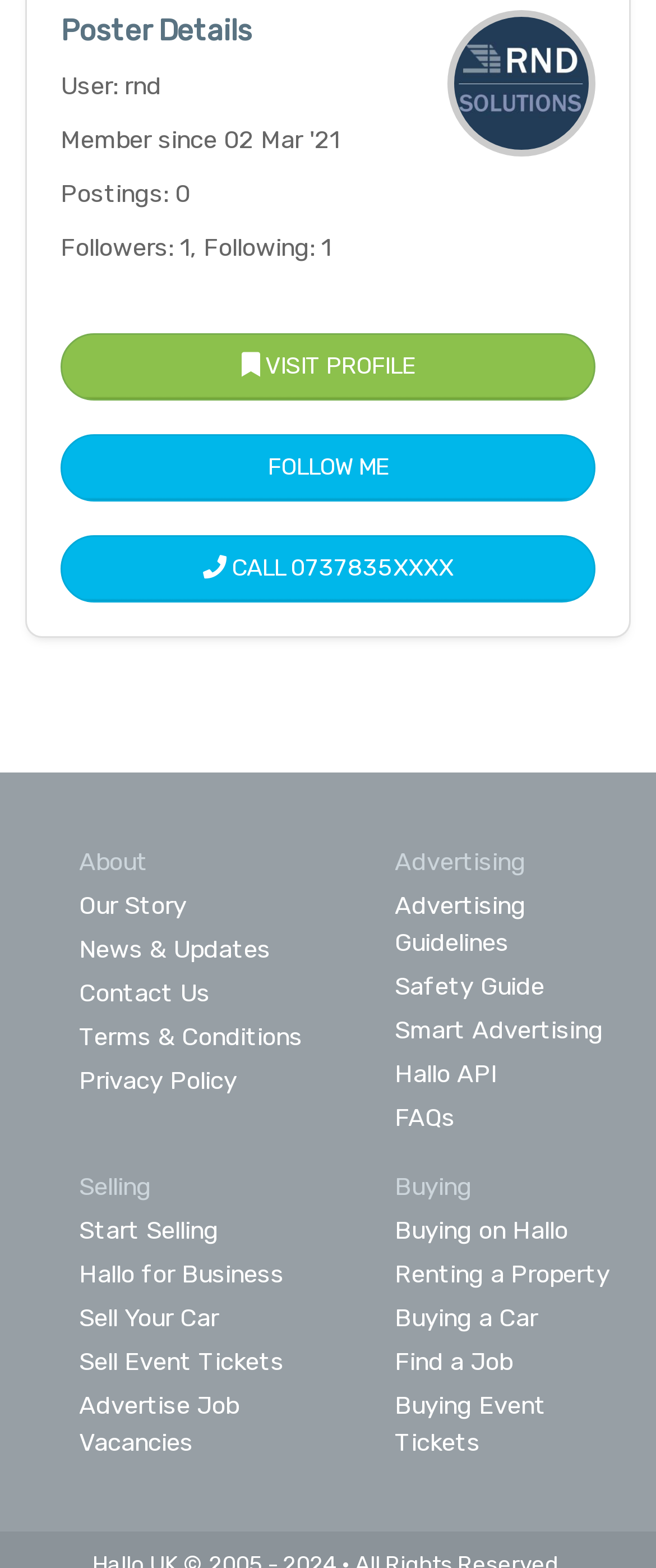What is the user's posting count?
Look at the image and answer the question with a single word or phrase.

0